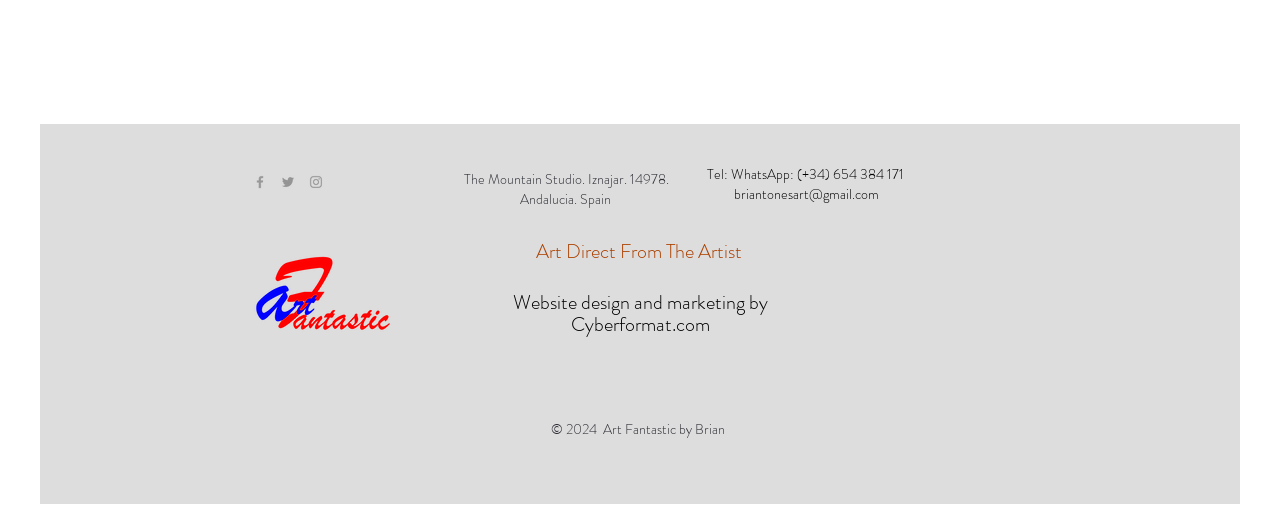What is the artist's email address?
Examine the image and give a concise answer in one word or a short phrase.

briantonesart@gmail.com